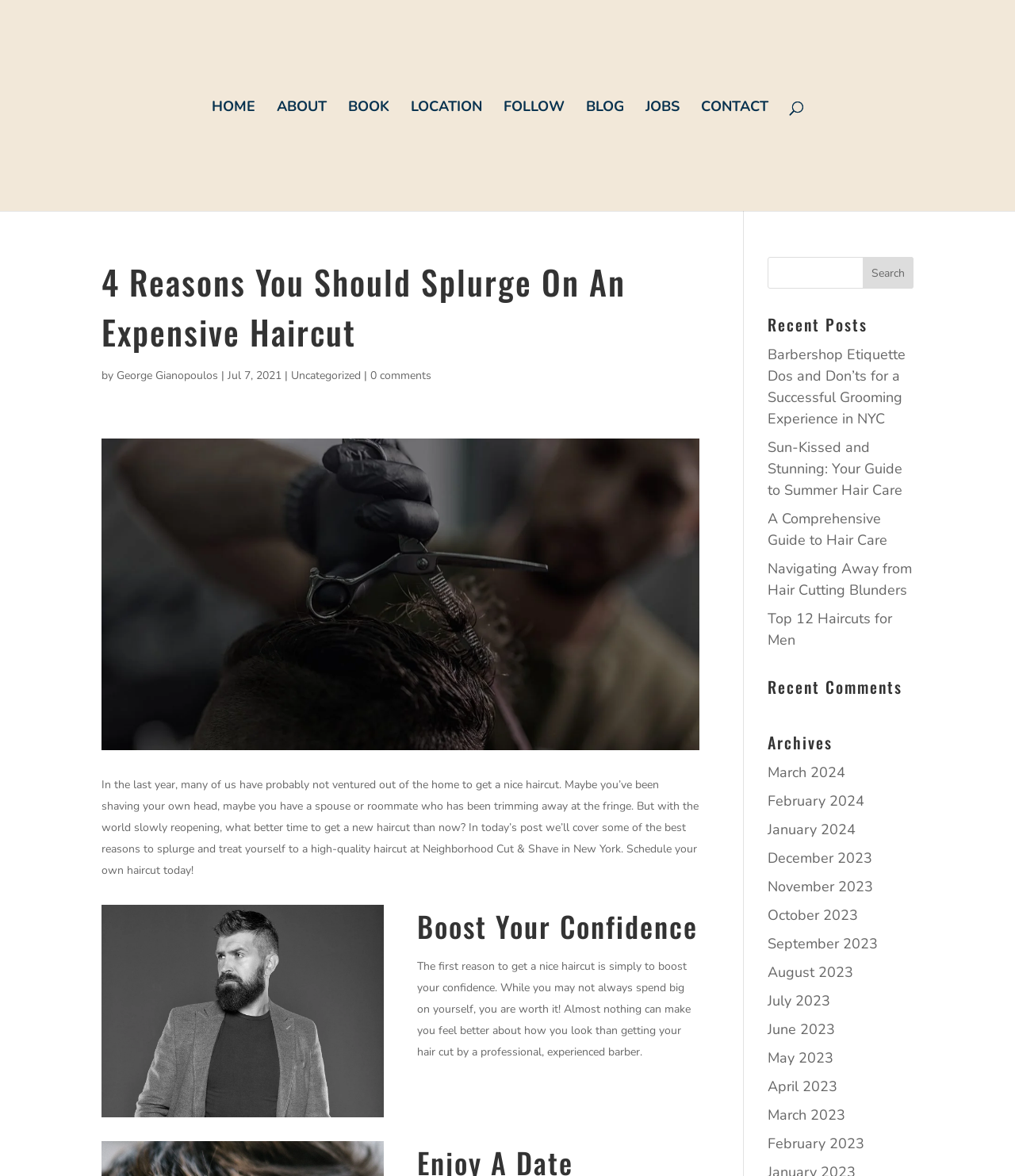Determine the title of the webpage and give its text content.

4 Reasons You Should Splurge On An Expensive Haircut